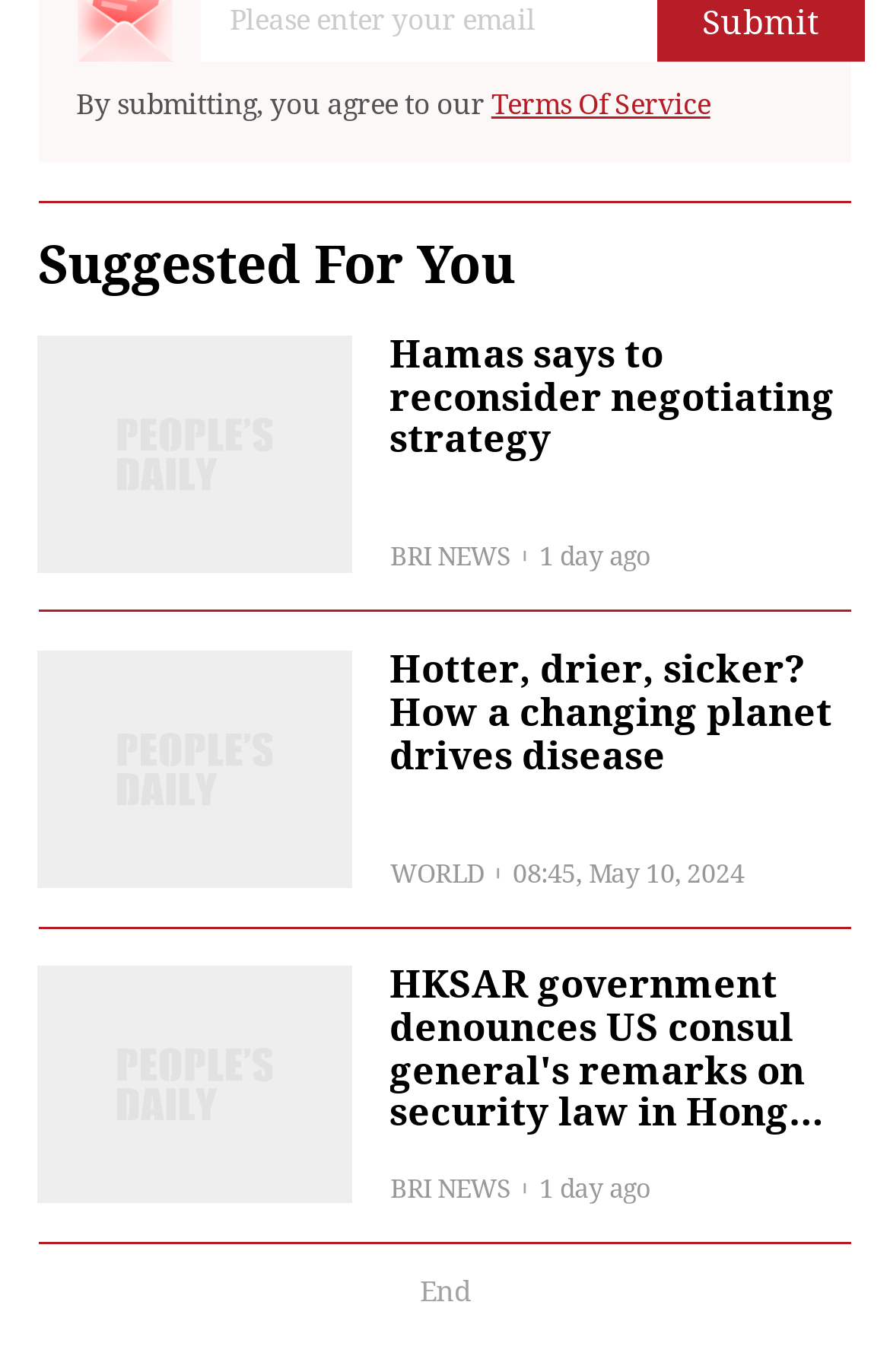Give a short answer using one word or phrase for the question:
How many days ago was the second news article published?

1 day ago